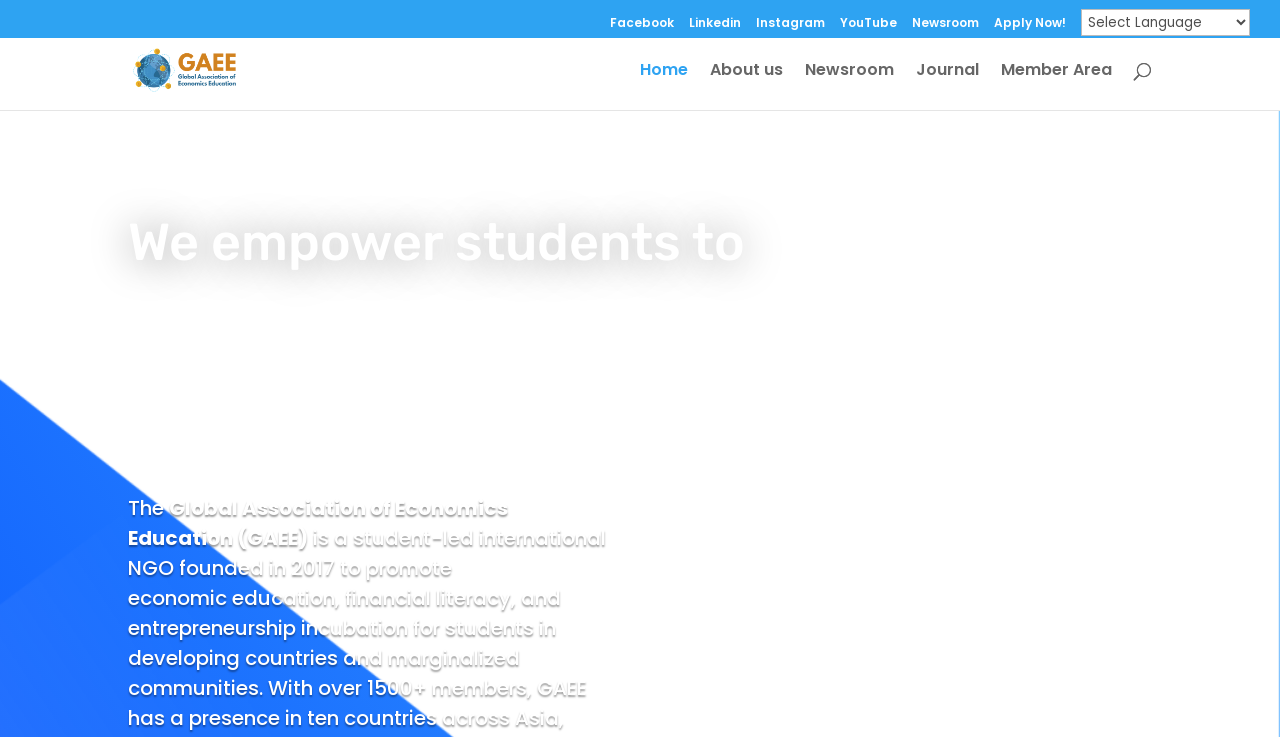Please specify the bounding box coordinates in the format (top-left x, top-left y, bottom-right x, bottom-right y), with all values as floating point numbers between 0 and 1. Identify the bounding box of the UI element described by: name="s" placeholder="Search …" title="Search for:"

[0.157, 0.04, 0.877, 0.043]